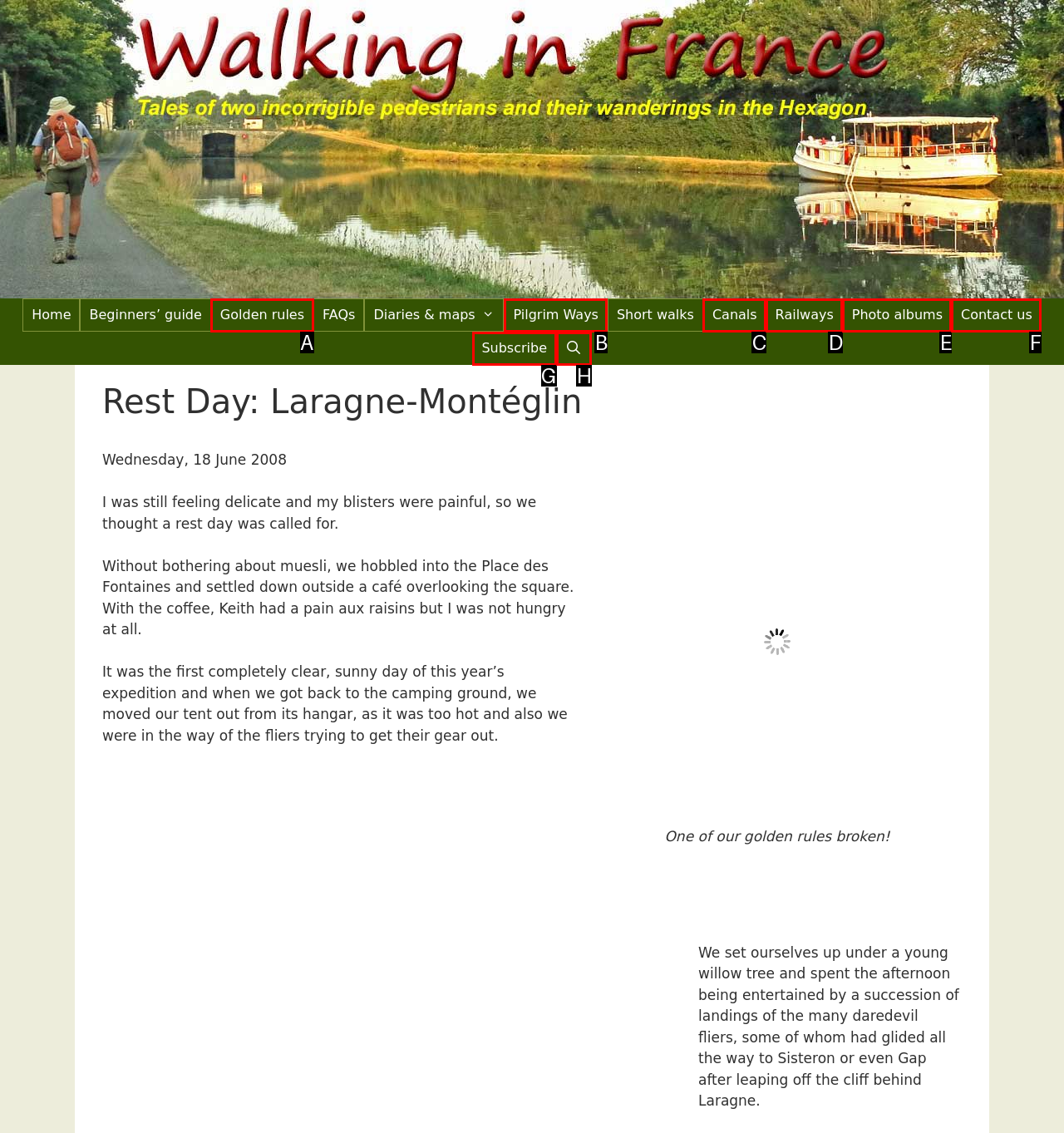Match the description to the correct option: Research Profile
Provide the letter of the matching option directly.

None